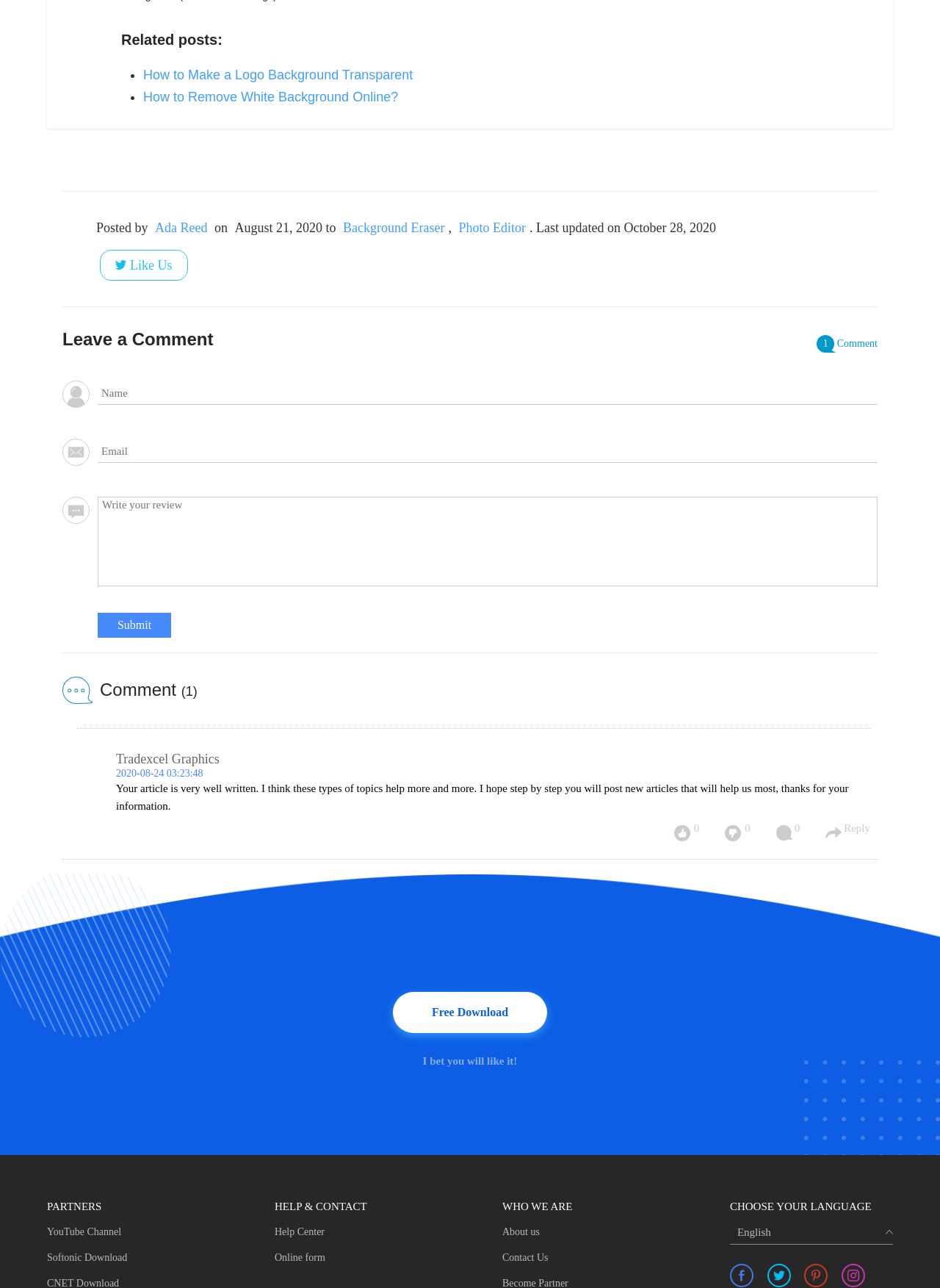What is the purpose of the textbox 'author'?
Give a detailed explanation using the information visible in the image.

I found a textbox 'author' with a required attribute, which is likely used to input the author's name when leaving a comment.